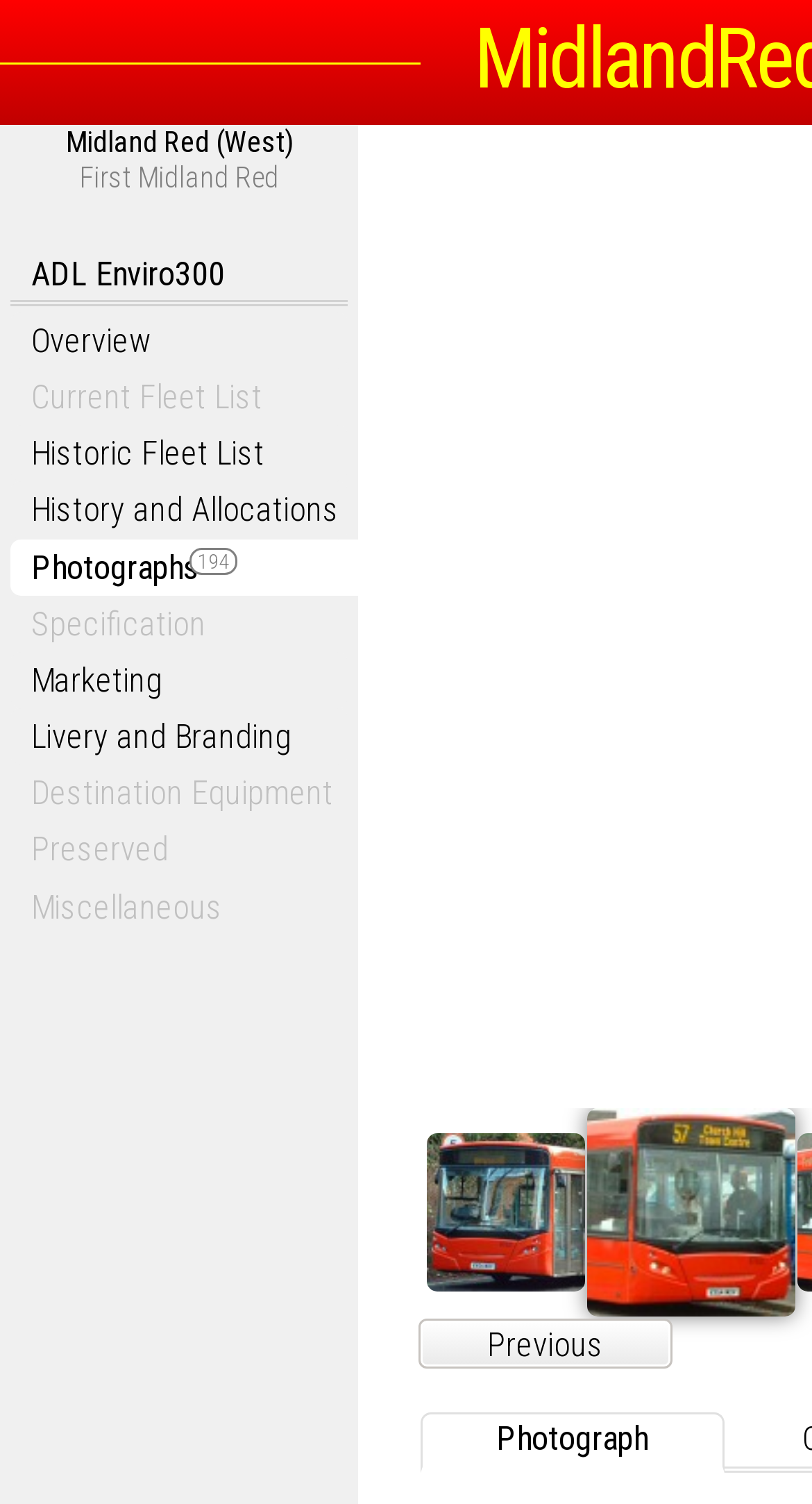What is the registration number of the bus?
Can you provide a detailed and comprehensive answer to the question?

The answer can be found by looking at the root element 'Photograph: First Midland Red Buses Alexander Dennis Enviro300 67631 (VX54MOV)' which indicates that the registration number of the bus is VX54MOV.